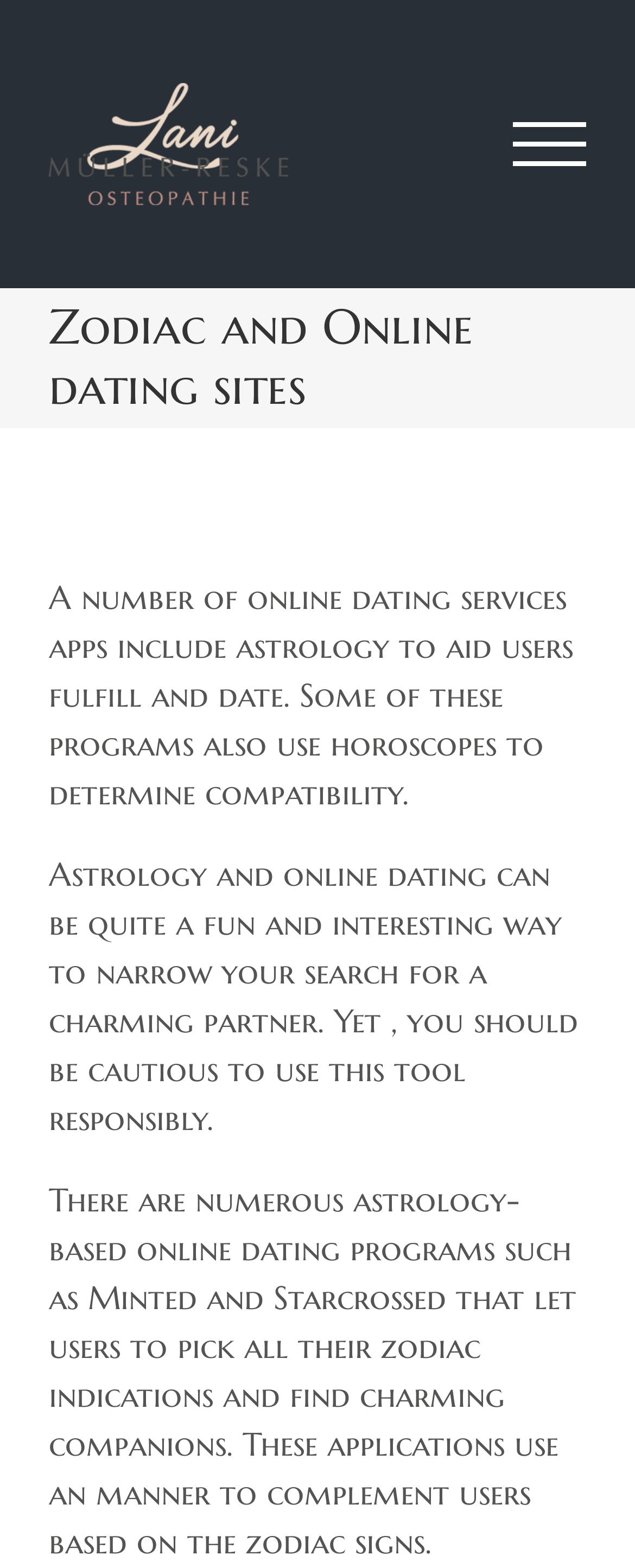What should users be cautious of when using astrology in online dating?
Please provide a full and detailed response to the question.

According to the webpage, users should be cautious to use astrology in online dating responsibly, implying that they should not solely rely on astrology to determine compatibility.